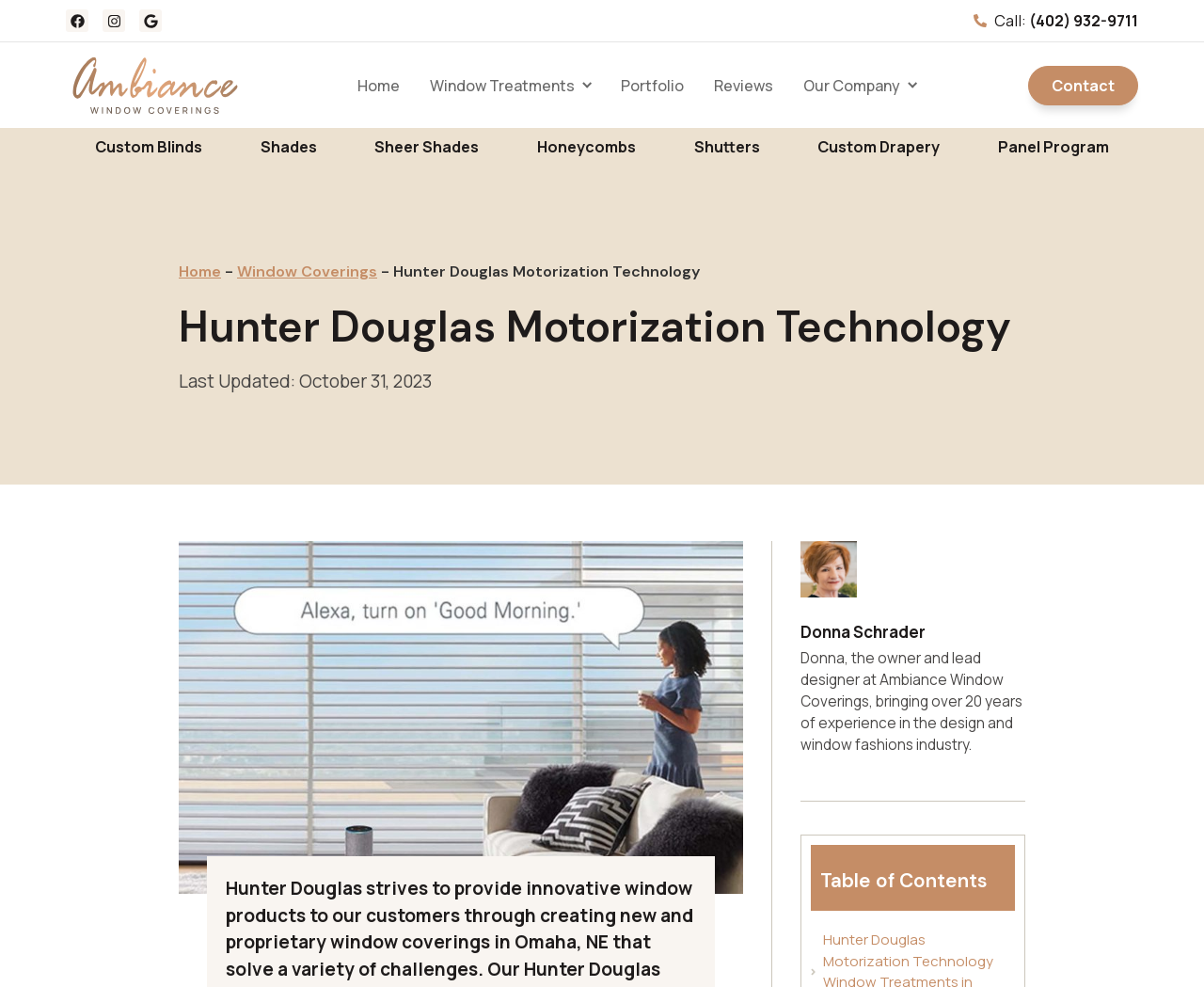Find the bounding box coordinates corresponding to the UI element with the description: "Instagram". The coordinates should be formatted as [left, top, right, bottom], with values as floats between 0 and 1.

[0.085, 0.01, 0.104, 0.033]